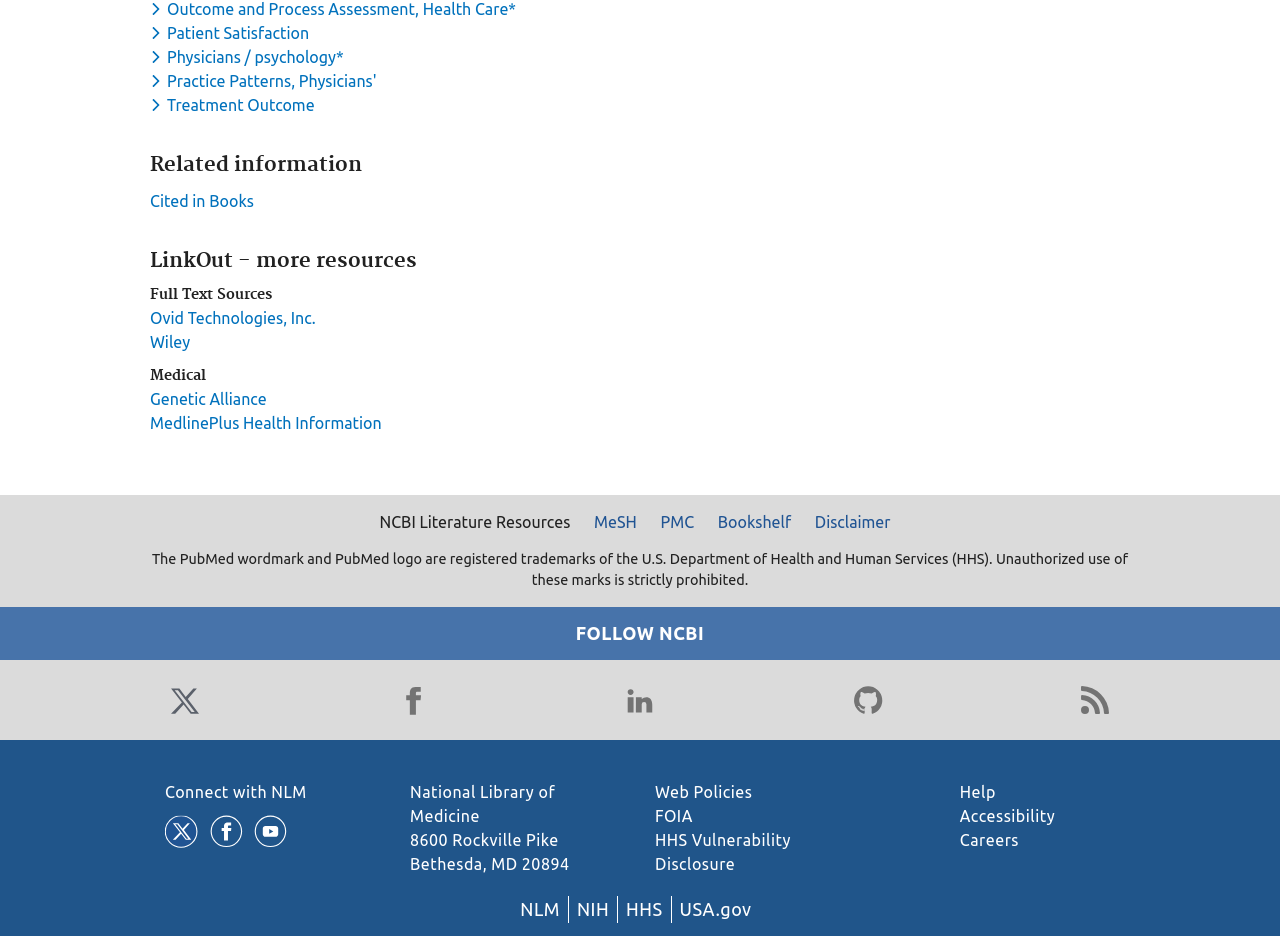Use a single word or phrase to answer the question: What is the category of the link 'Cited in Books'?

Related information